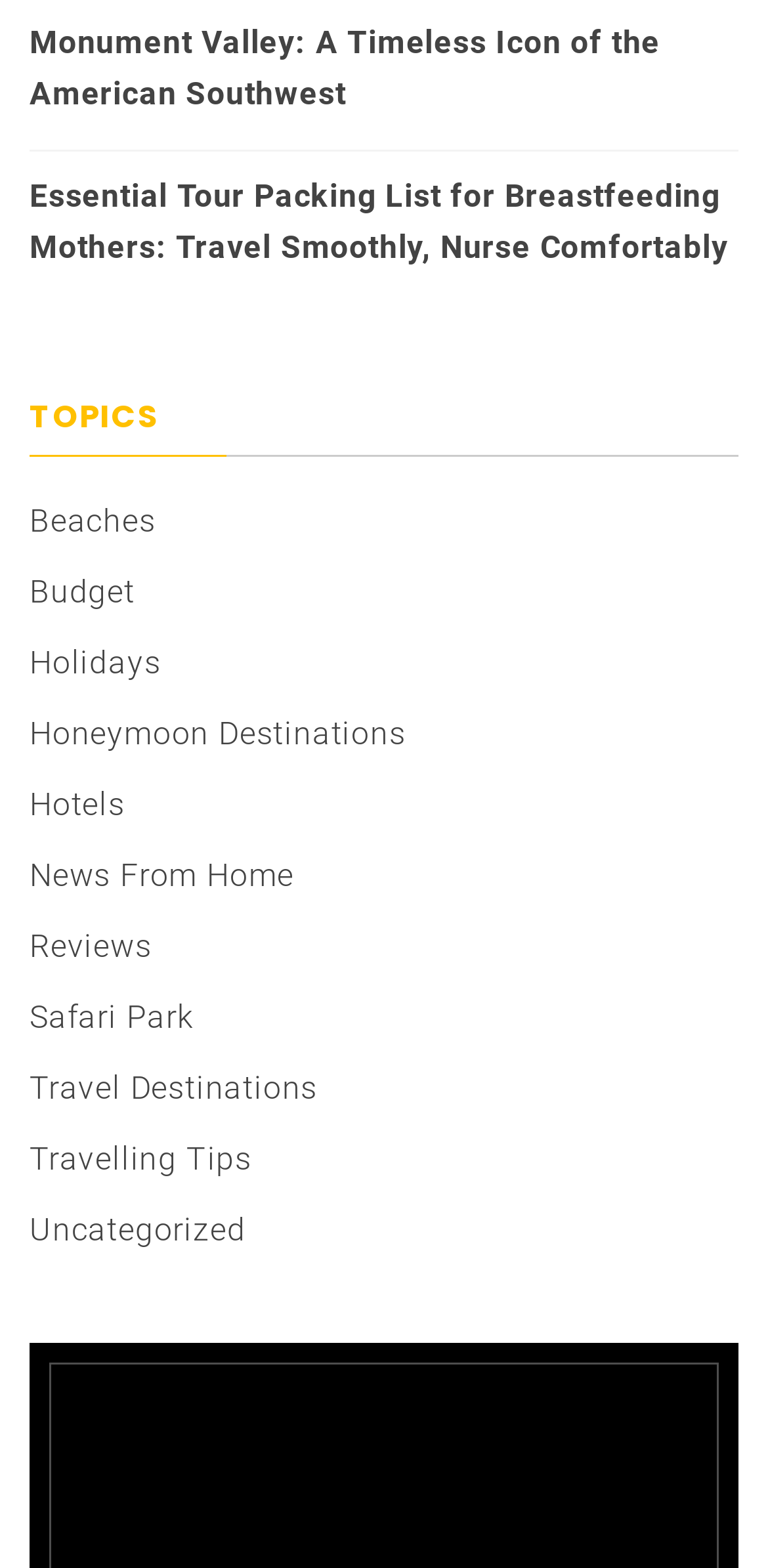Bounding box coordinates should be provided in the format (top-left x, top-left y, bottom-right x, bottom-right y) with all values between 0 and 1. Identify the bounding box for this UI element: Holidays

[0.038, 0.41, 0.21, 0.434]